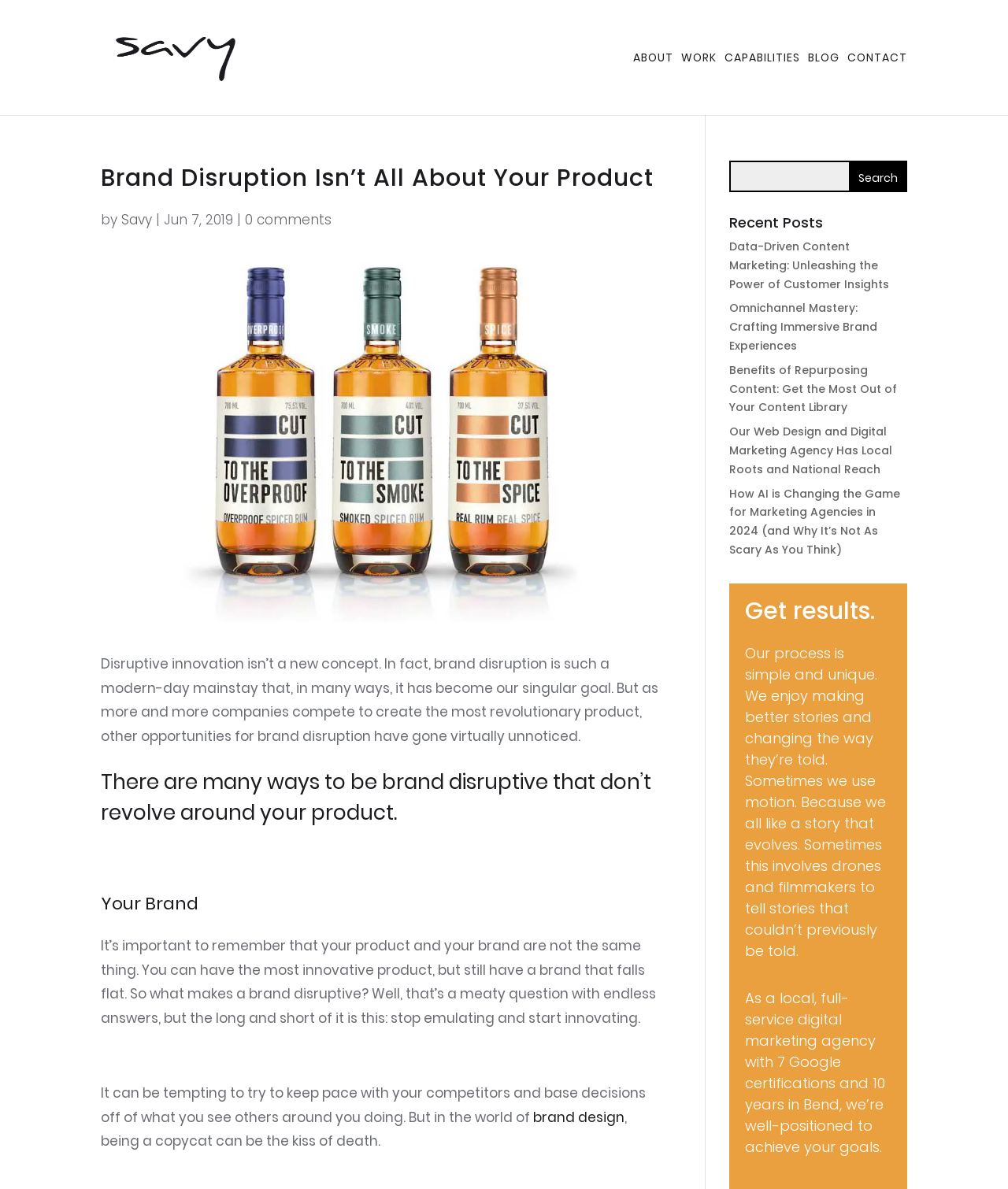Identify and provide the bounding box coordinates of the UI element described: "0 comments". The coordinates should be formatted as [left, top, right, bottom], with each number being a float between 0 and 1.

[0.243, 0.177, 0.329, 0.193]